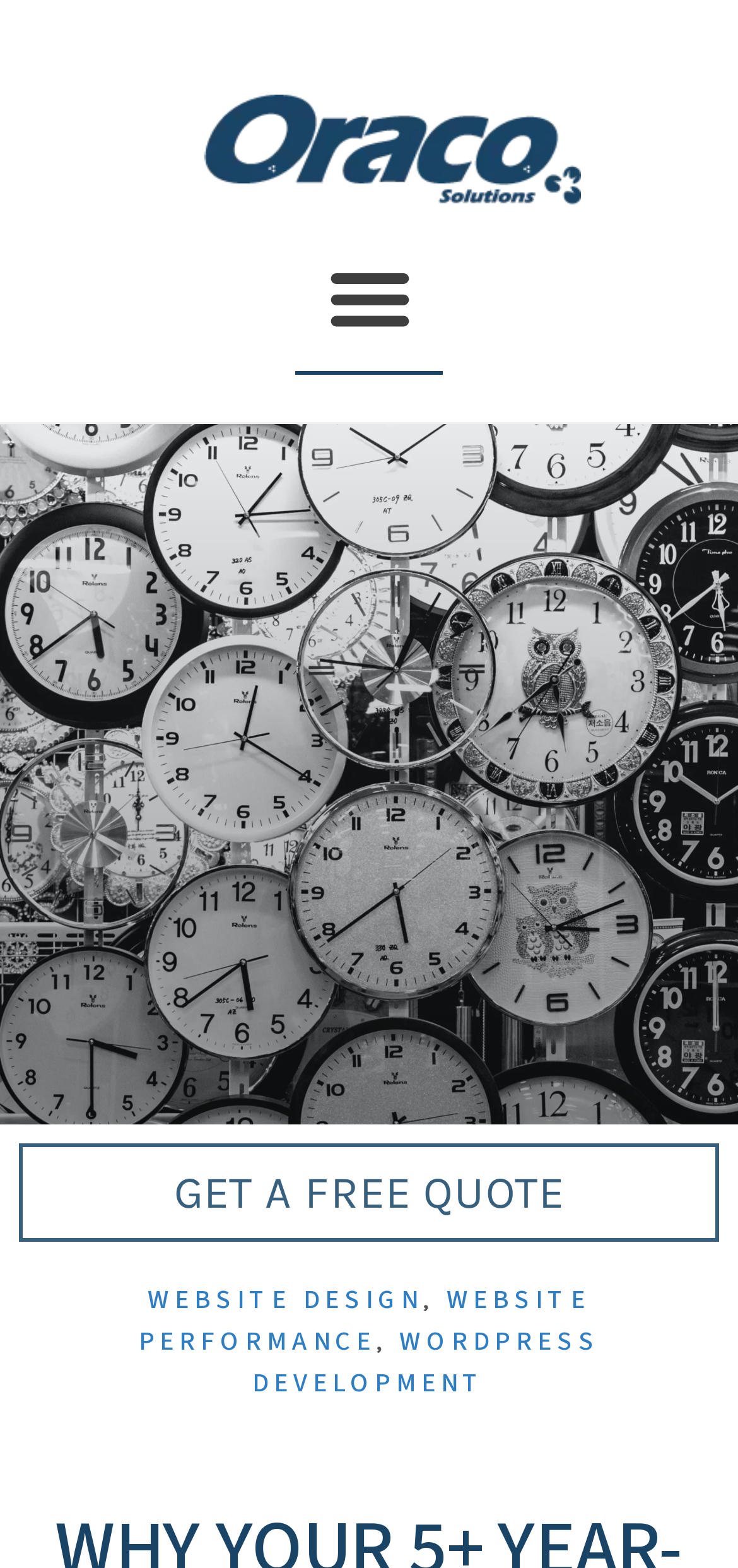Locate the bounding box of the UI element described in the following text: "Menu".

[0.413, 0.149, 0.587, 0.23]